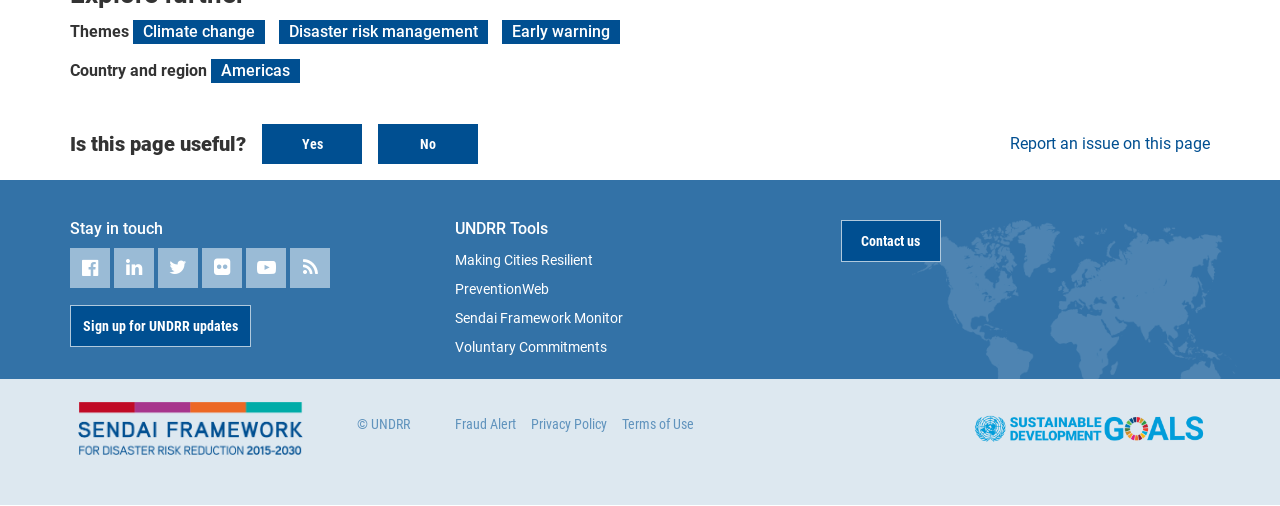Show me the bounding box coordinates of the clickable region to achieve the task as per the instruction: "Report an issue on this page".

[0.78, 0.261, 0.945, 0.309]